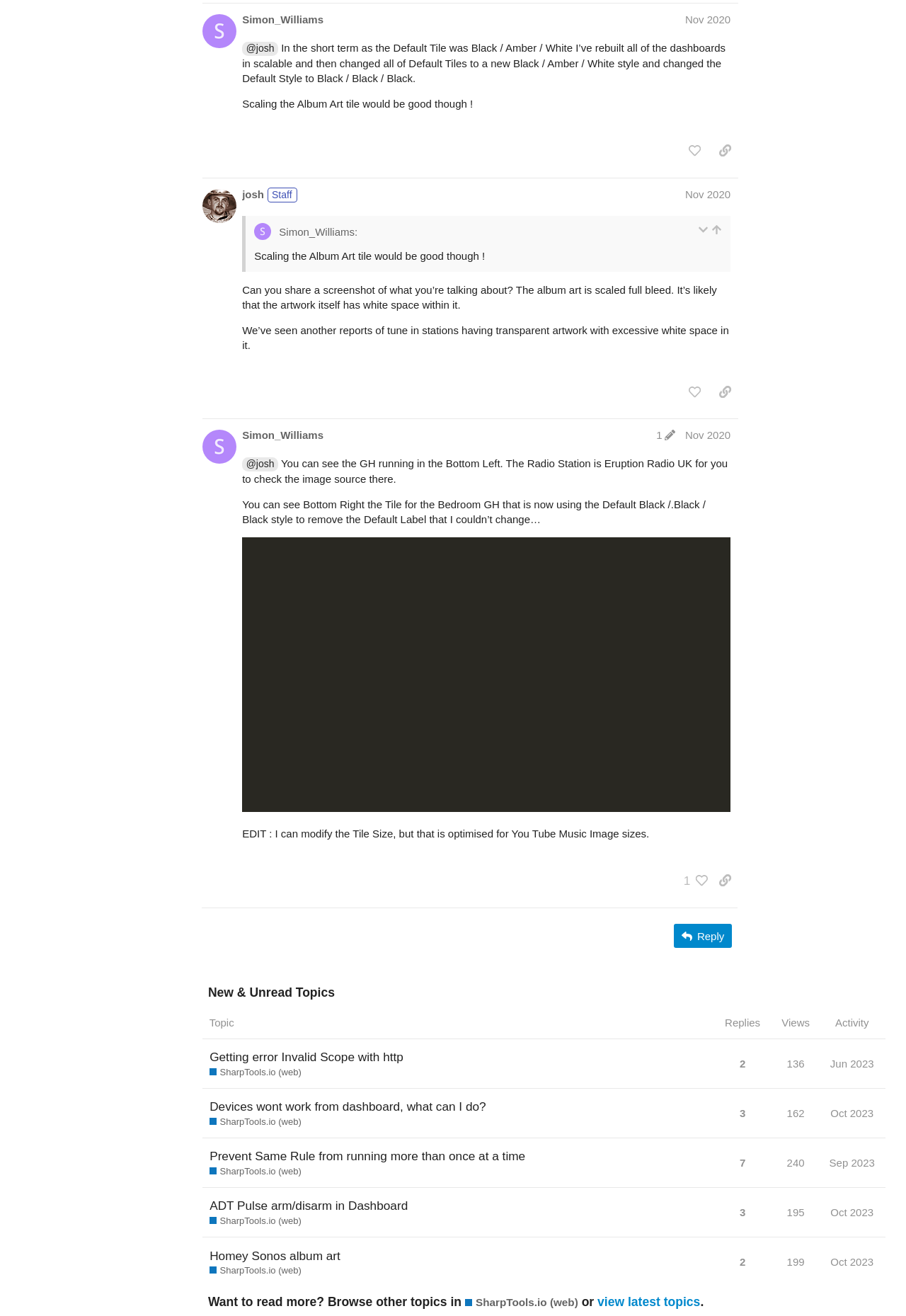Provide a brief response to the question using a single word or phrase: 
How many replies does the topic 'Getting error Invalid Scope with http SharpTools.io (web)' have?

2